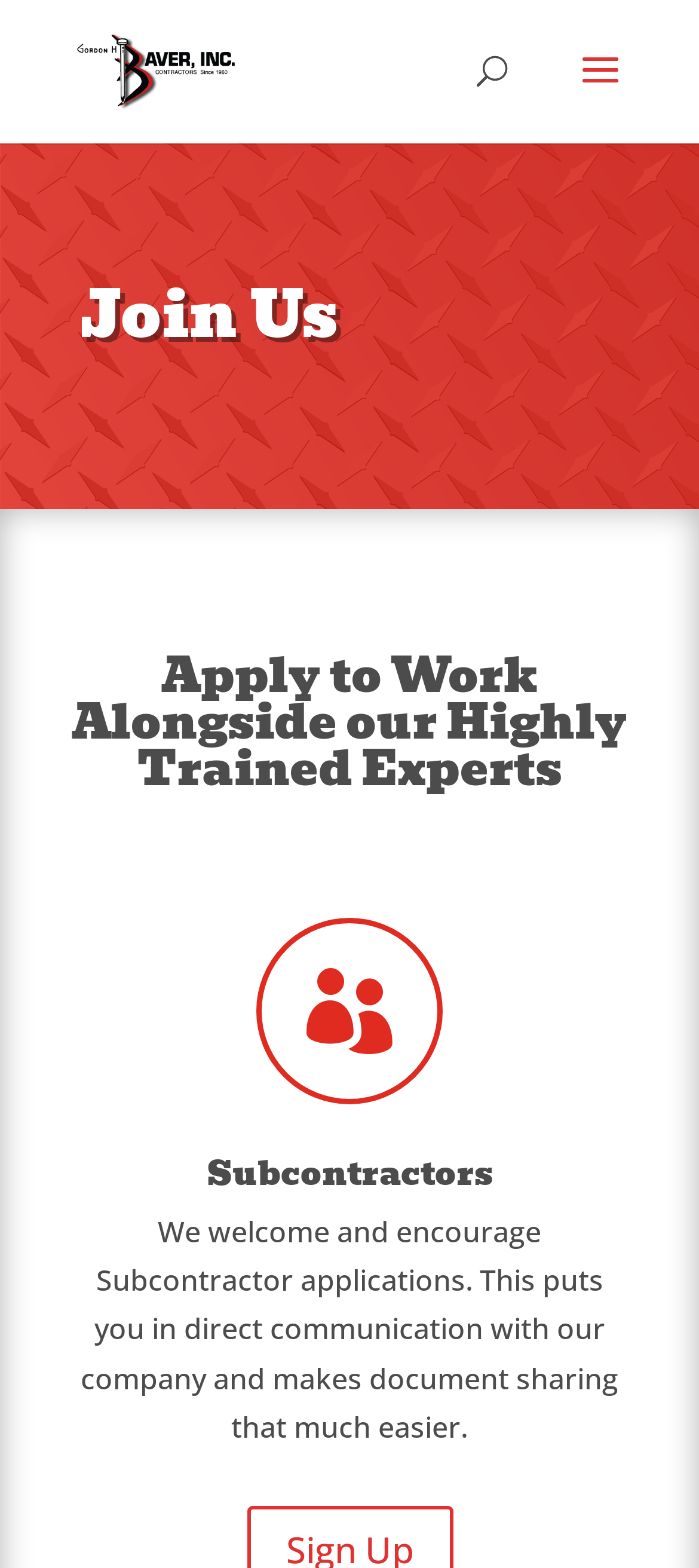Using the information in the image, give a comprehensive answer to the question: 
What type of applications are encouraged?

The webpage has a heading 'Subcontractors' and a paragraph of text that welcomes and encourages Subcontractor applications, which suggests that this type of application is encouraged.